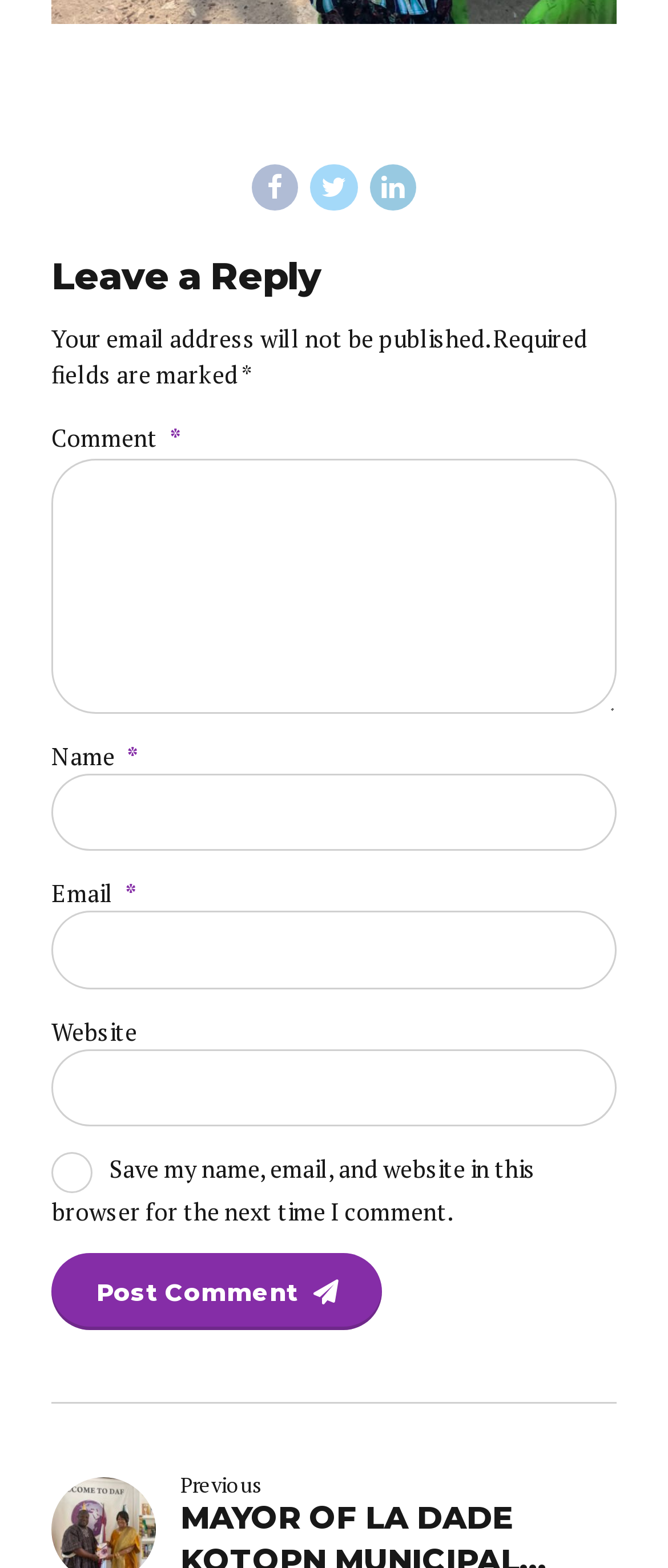Please specify the coordinates of the bounding box for the element that should be clicked to carry out this instruction: "Click the Post Comment button". The coordinates must be four float numbers between 0 and 1, formatted as [left, top, right, bottom].

[0.077, 0.799, 0.572, 0.849]